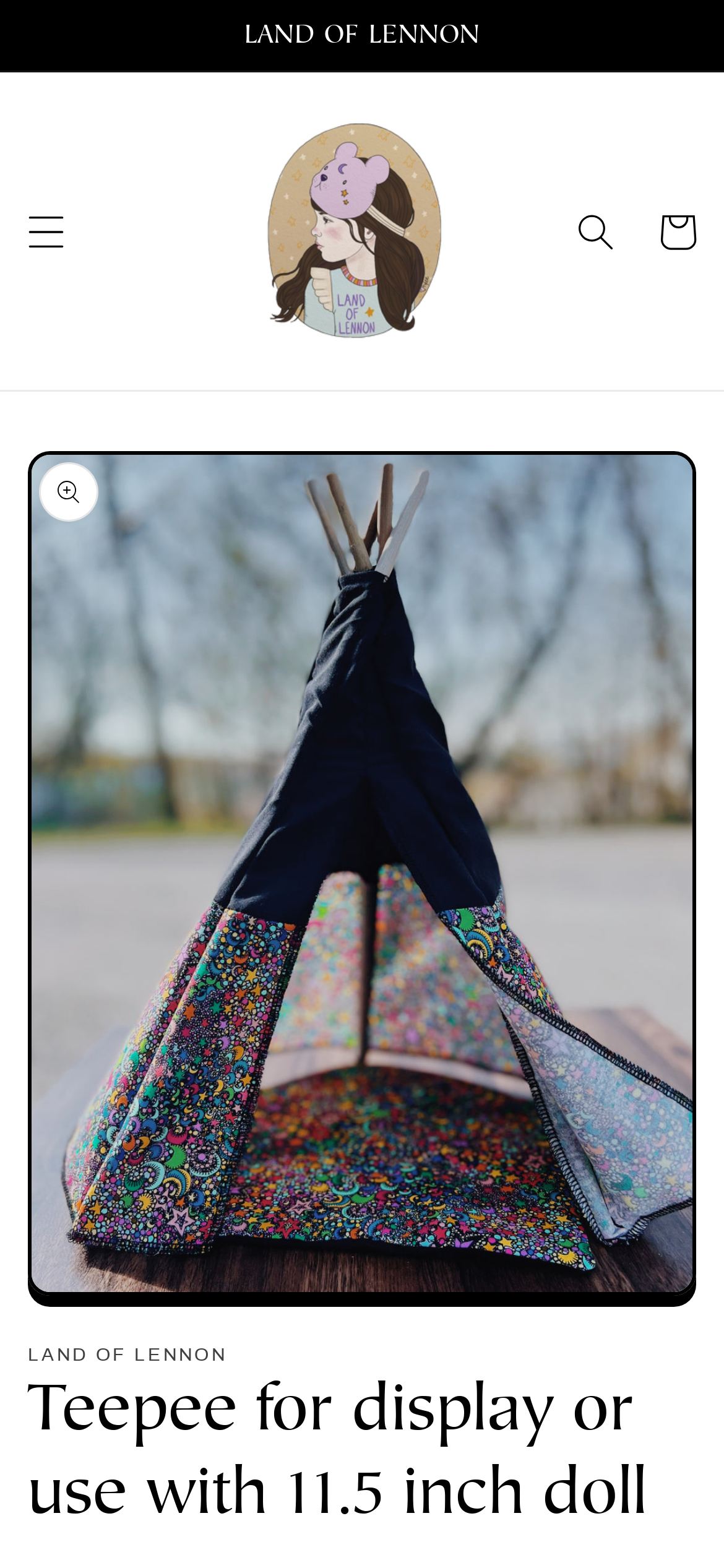Find the bounding box coordinates for the HTML element described as: "Cart". The coordinates should consist of four float values between 0 and 1, i.e., [left, top, right, bottom].

[0.879, 0.121, 0.992, 0.173]